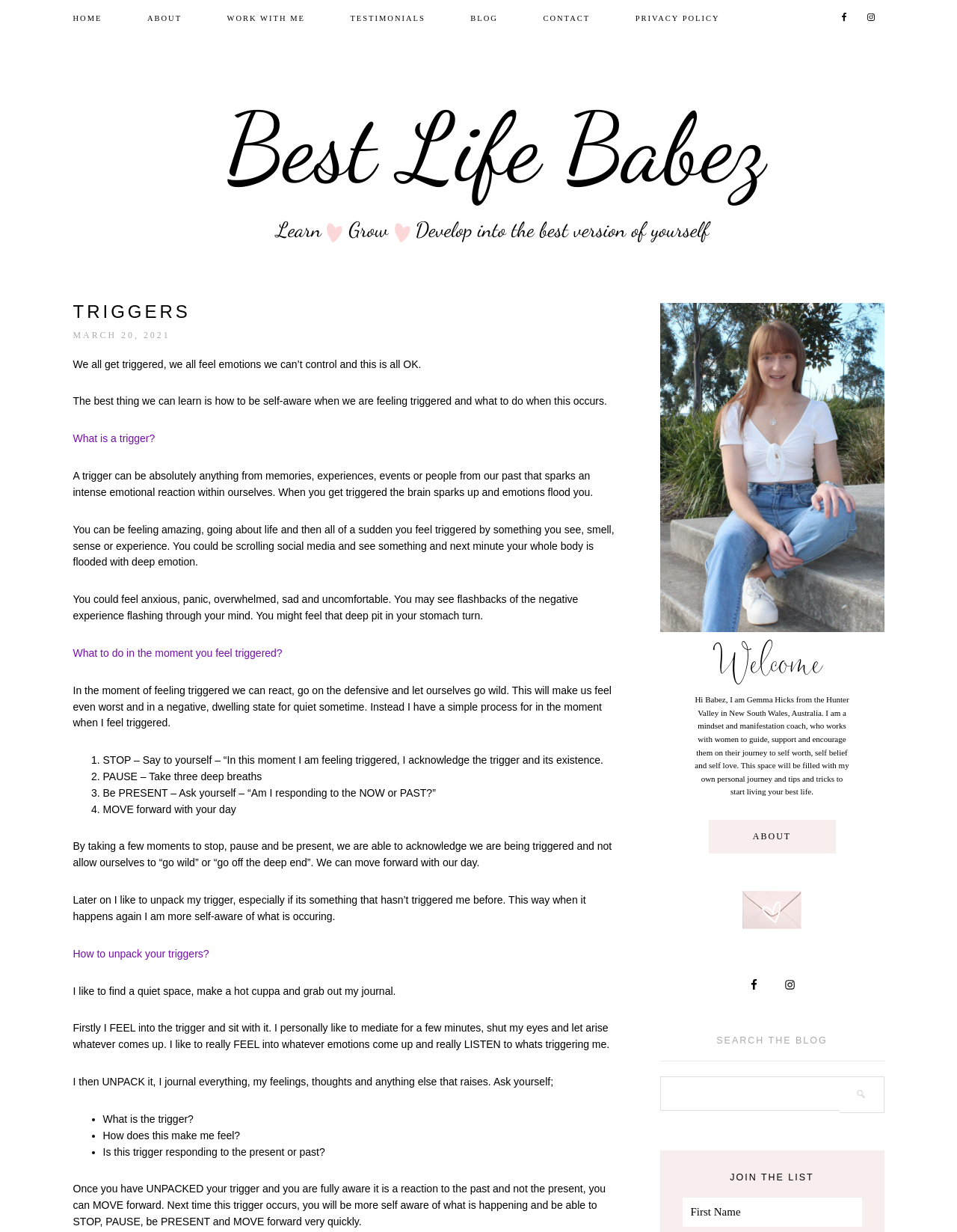What is the author's profession?
Please provide a comprehensive answer based on the details in the screenshot.

The author's profession can be determined by reading the text in the 'Welcome' section, which states 'I am Gemma Hicks from the Hunter Valley in New South Wales, Australia. I am a mindset and manifestation coach...'.